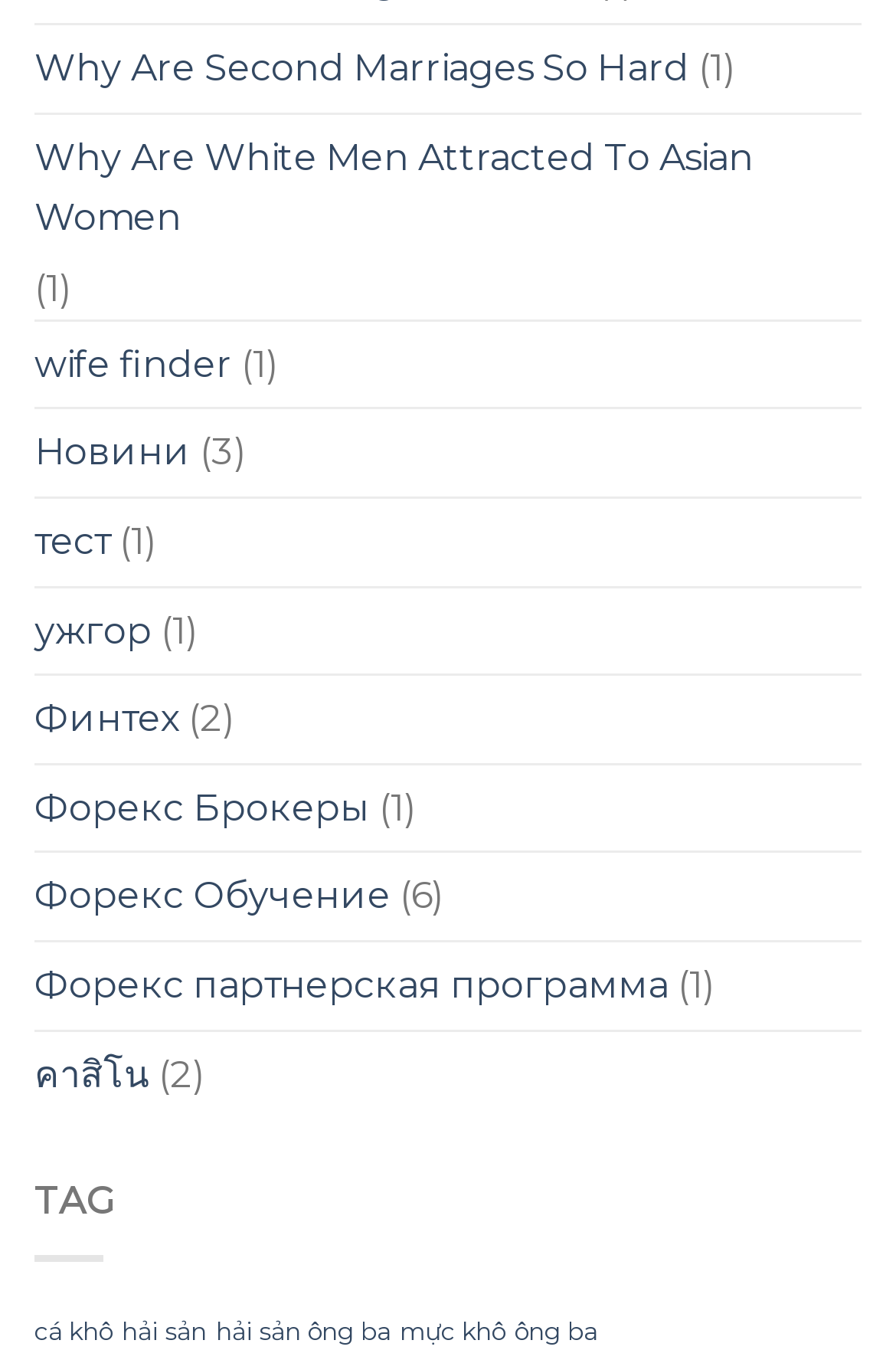Please find and report the bounding box coordinates of the element to click in order to perform the following action: "Visit 'wife finder'". The coordinates should be expressed as four float numbers between 0 and 1, in the format [left, top, right, bottom].

[0.038, 0.238, 0.259, 0.302]